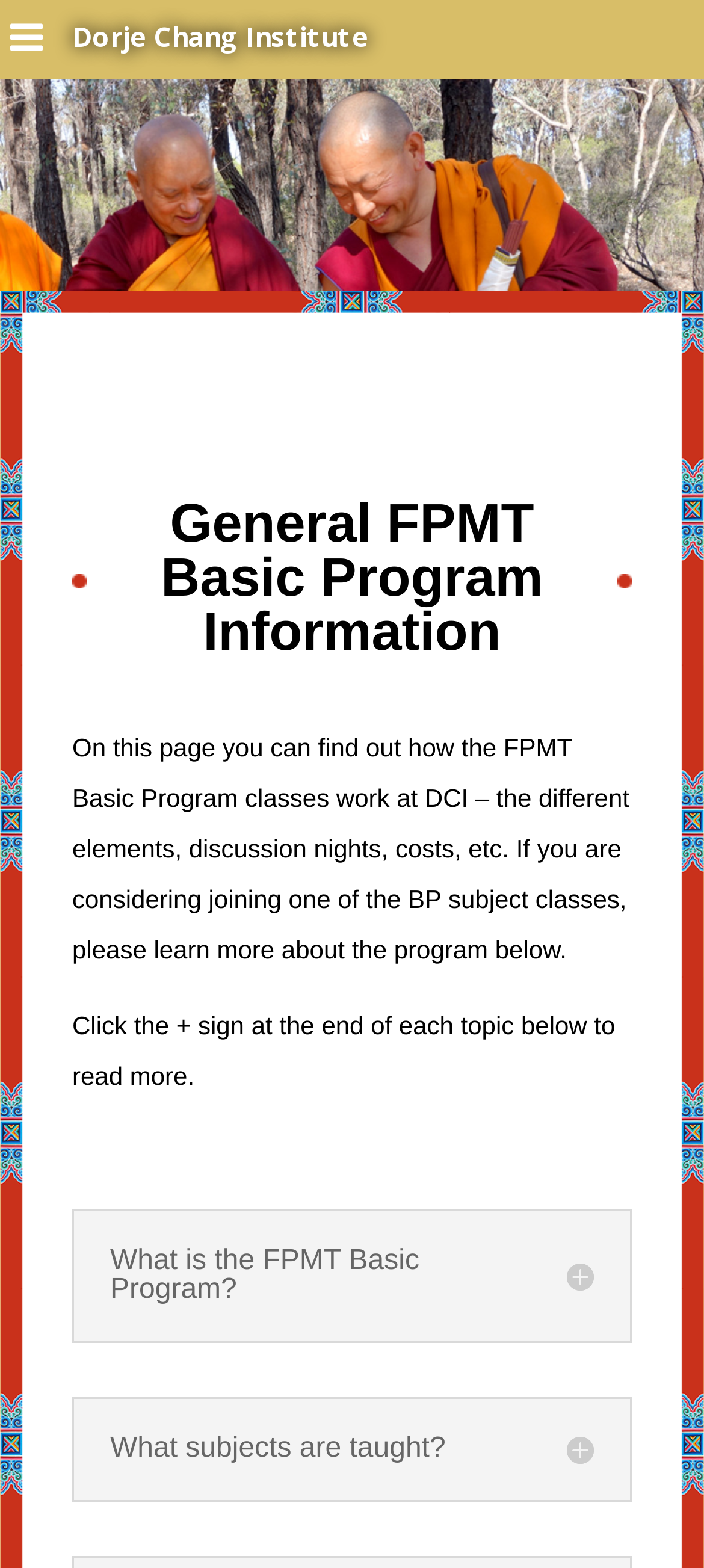Given the element description parent_node: Dorje Chang Institute, specify the bounding box coordinates of the corresponding UI element in the format (top-left x, top-left y, bottom-right x, bottom-right y). All values must be between 0 and 1.

[0.0, 0.009, 0.075, 0.041]